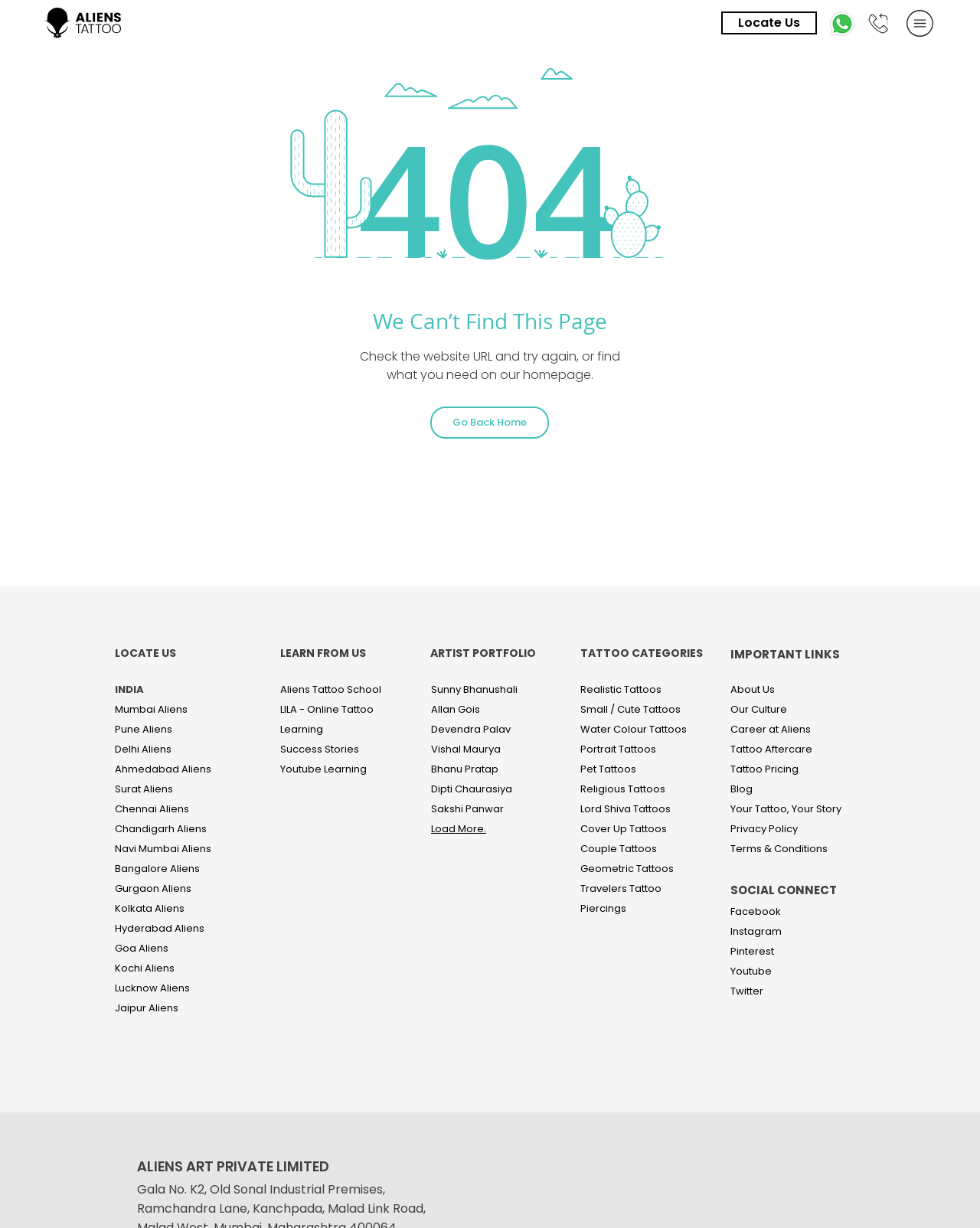What is the name of the tattoo school?
Refer to the image and give a detailed answer to the query.

The tattoo school is mentioned in the 'LEARN FROM US' section, which is located in the main section of the webpage, and its name is Aliens Tattoo School.